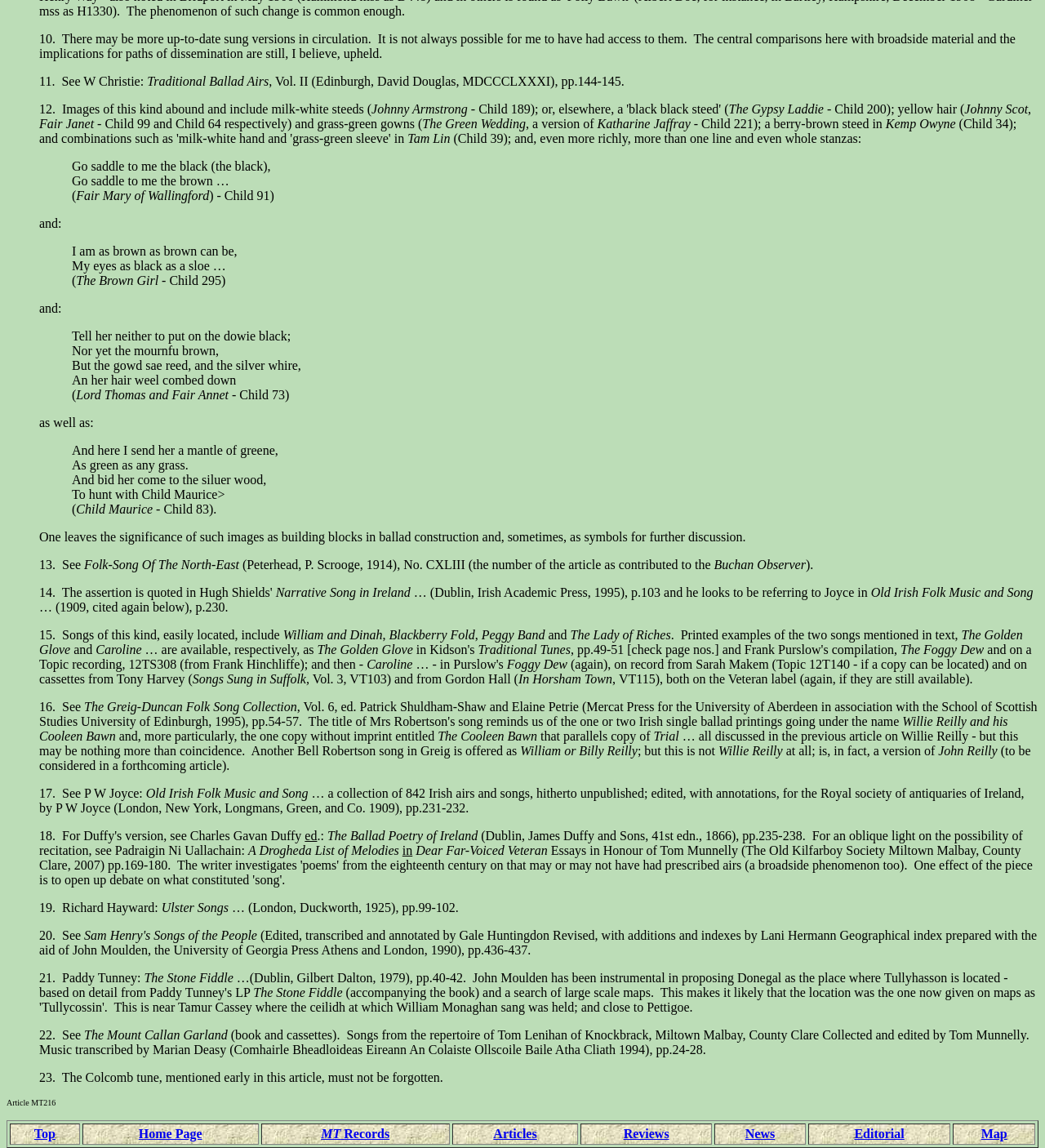Please specify the bounding box coordinates of the element that should be clicked to execute the given instruction: 'Click the 'Dashboard' link'. Ensure the coordinates are four float numbers between 0 and 1, expressed as [left, top, right, bottom].

None